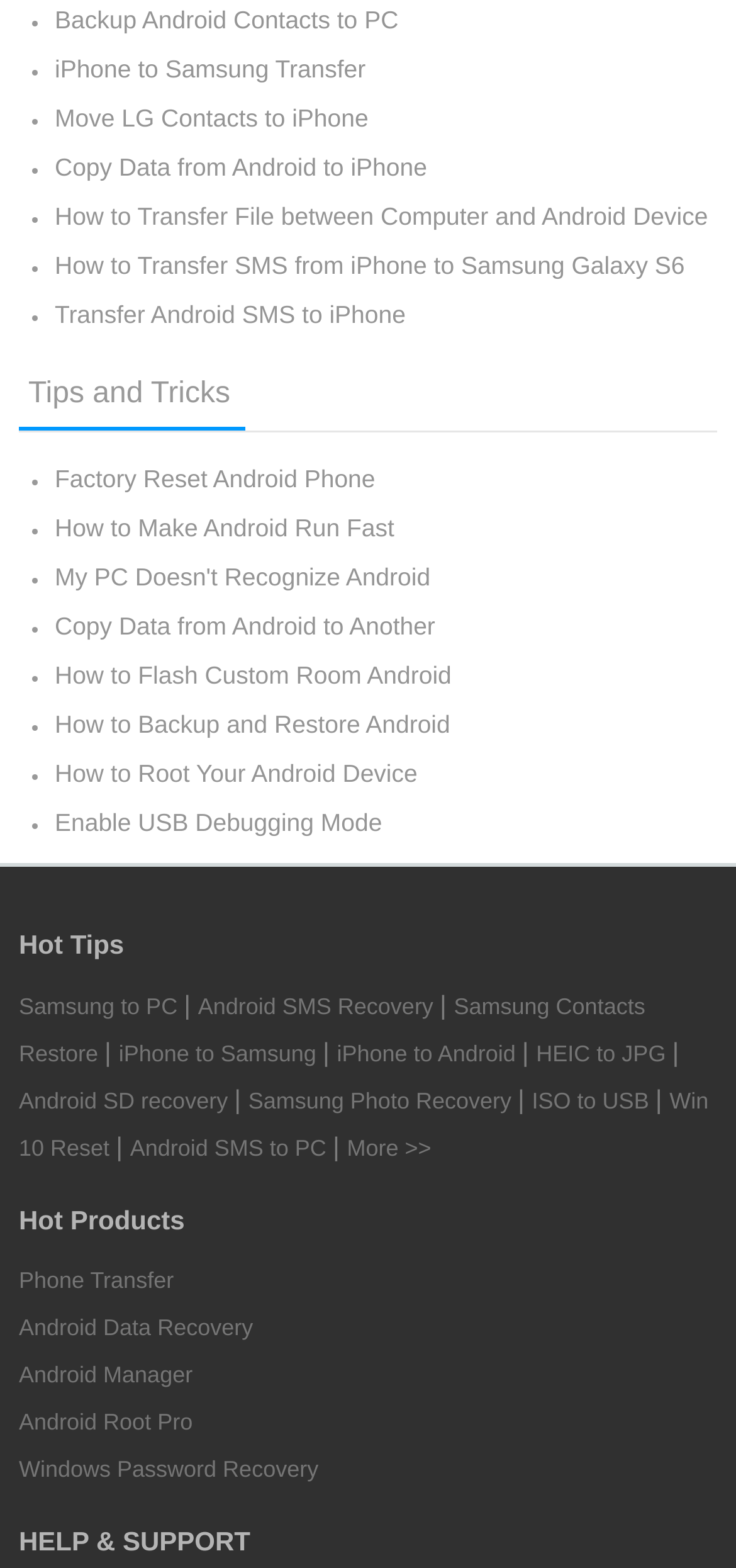Please predict the bounding box coordinates (top-left x, top-left y, bottom-right x, bottom-right y) for the UI element in the screenshot that fits the description: Factory Reset Android Phone

[0.074, 0.288, 0.974, 0.319]